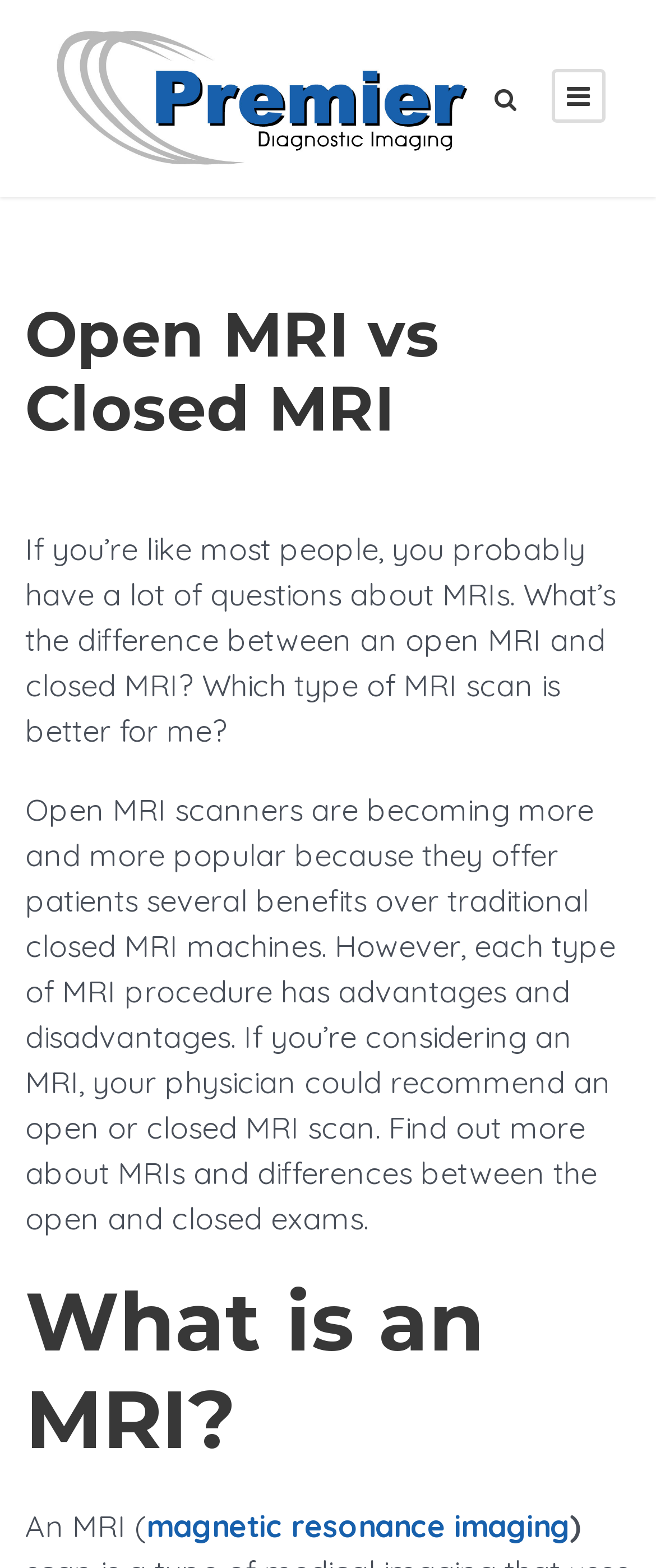Generate the text content of the main heading of the webpage.

Open MRI vs Closed MRI